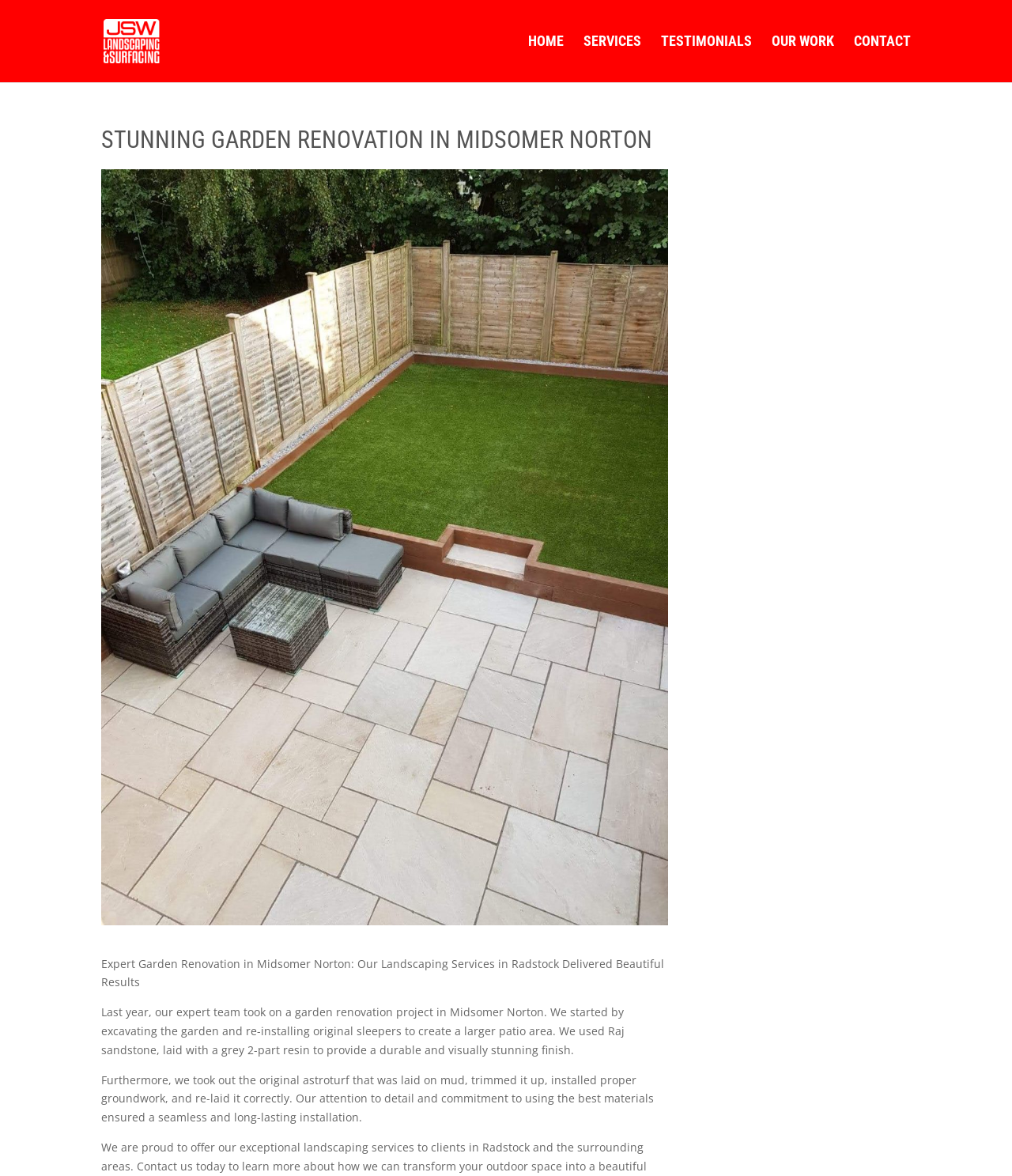Give a detailed account of the webpage.

The webpage is about JSW Landscaping & Surfacing, a company that provides expert garden renovation services. At the top left of the page, there is a logo of the company, which is an image with a link to the company's homepage. Below the logo, there is a navigation menu with five links: HOME, SERVICES, TESTIMONIALS, OUR WORK, and CONTACT, aligned horizontally across the top of the page.

The main content of the page is focused on a specific garden renovation project in Midsomer Norton. There is a large heading that reads "STUNNING GARDEN RENOVATION IN MIDSOMER NORTON" at the top center of the page. Below the heading, there is a large image that showcases the renovated garden. 

Underneath the image, there are three paragraphs of text that describe the project in detail. The first paragraph summarizes the project, stating that the company's landscaping services in Radstock delivered beautiful results. The second paragraph explains the process of excavating the garden, re-installing original sleepers, and using Raj sandstone to create a larger patio area. The third paragraph describes the installation of astroturf, including the groundwork and materials used to ensure a seamless and long-lasting installation.